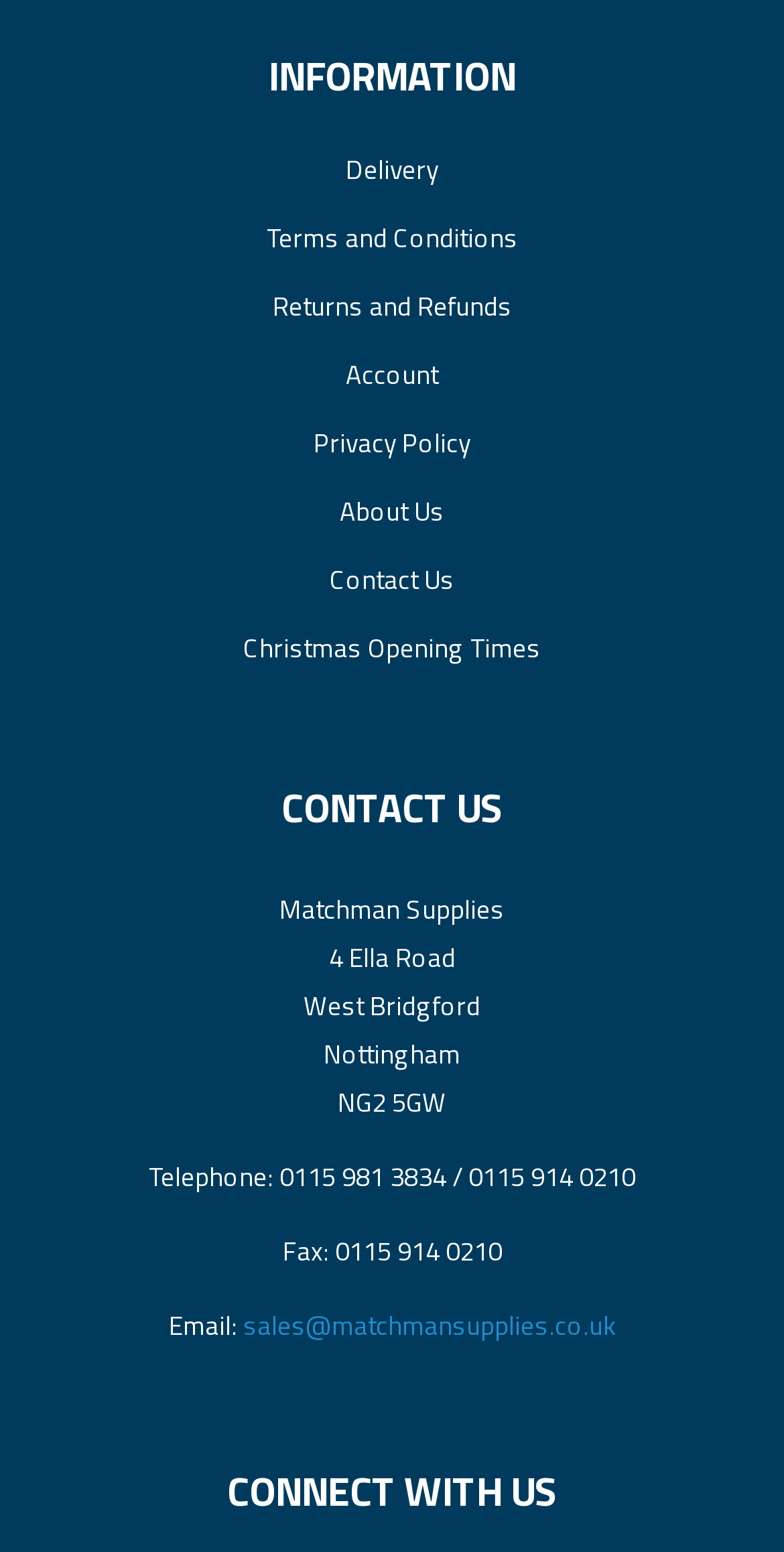Determine the bounding box coordinates of the section to be clicked to follow the instruction: "Check Christmas Opening Times". The coordinates should be given as four float numbers between 0 and 1, formatted as [left, top, right, bottom].

[0.31, 0.405, 0.69, 0.431]